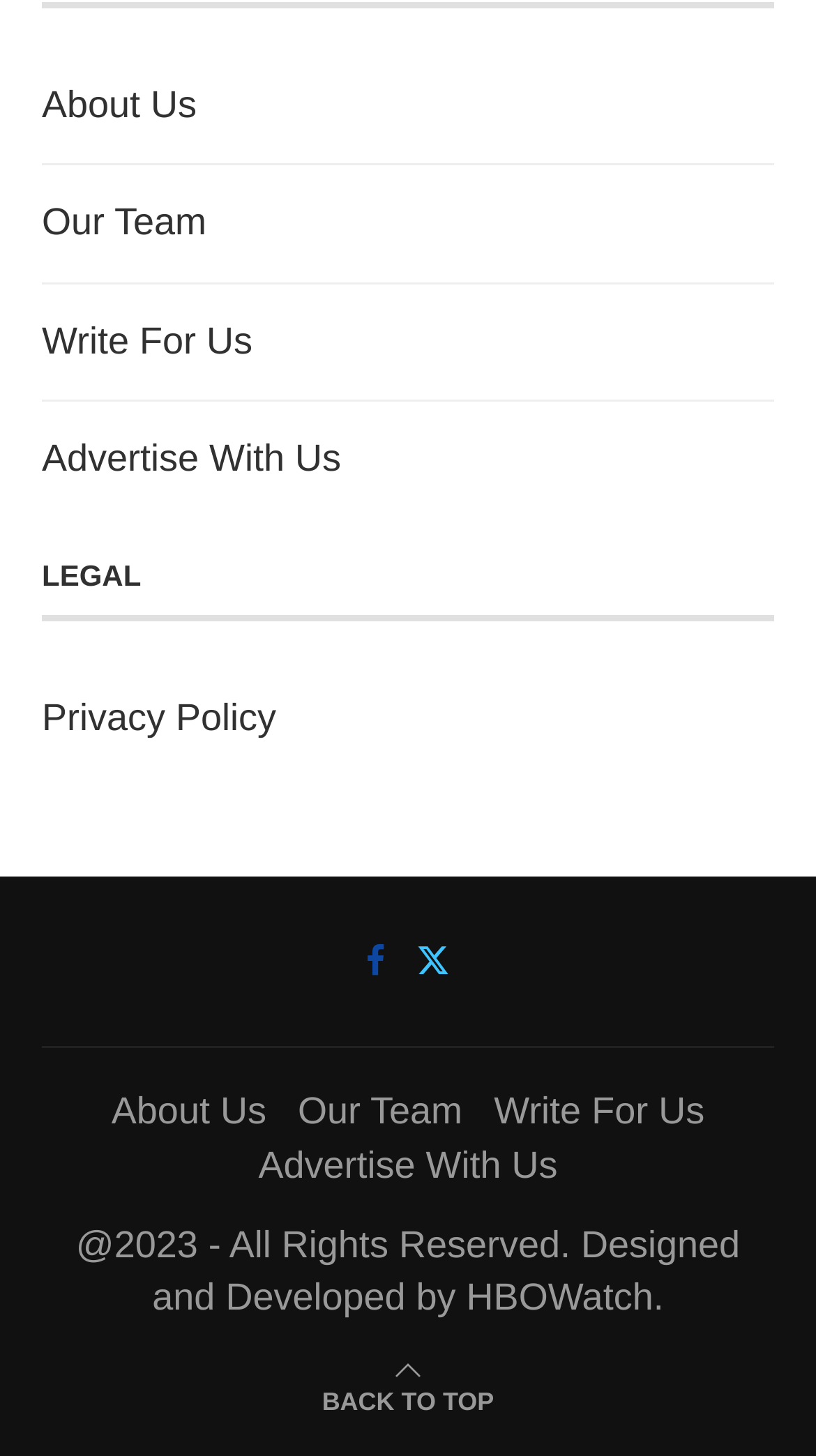Identify the bounding box coordinates of the specific part of the webpage to click to complete this instruction: "go to about us page".

[0.051, 0.058, 0.241, 0.086]